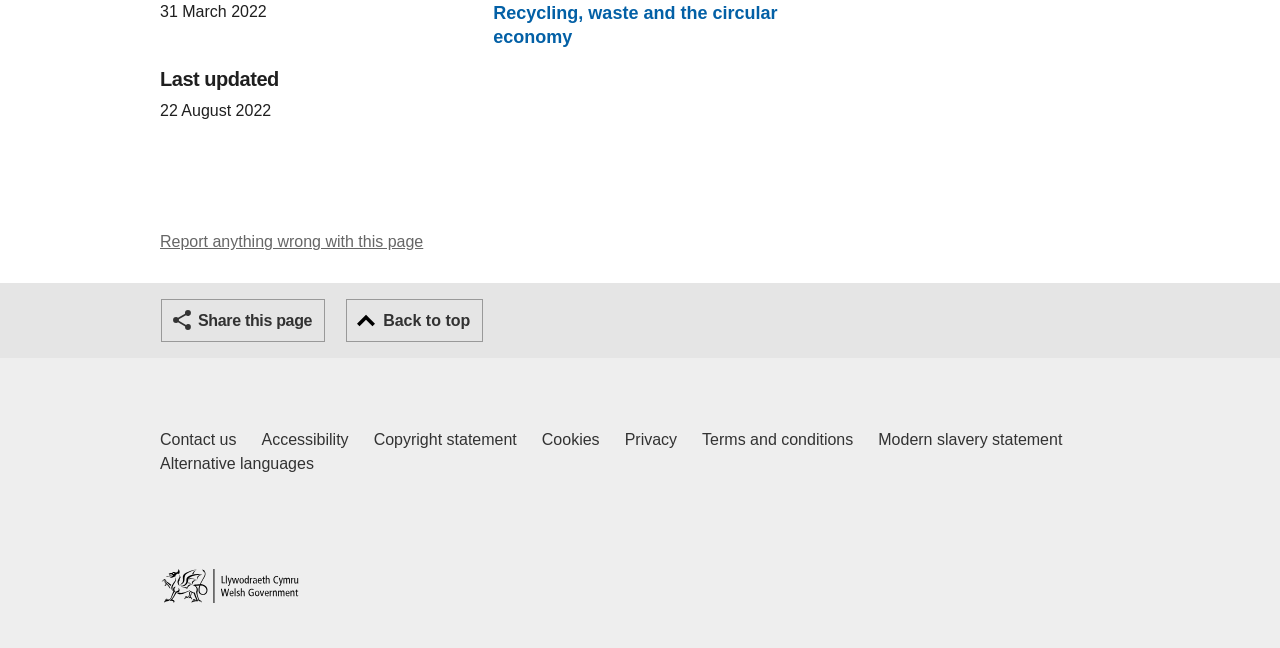Determine the bounding box coordinates of the element's region needed to click to follow the instruction: "Contact us". Provide these coordinates as four float numbers between 0 and 1, formatted as [left, top, right, bottom].

[0.125, 0.66, 0.185, 0.697]